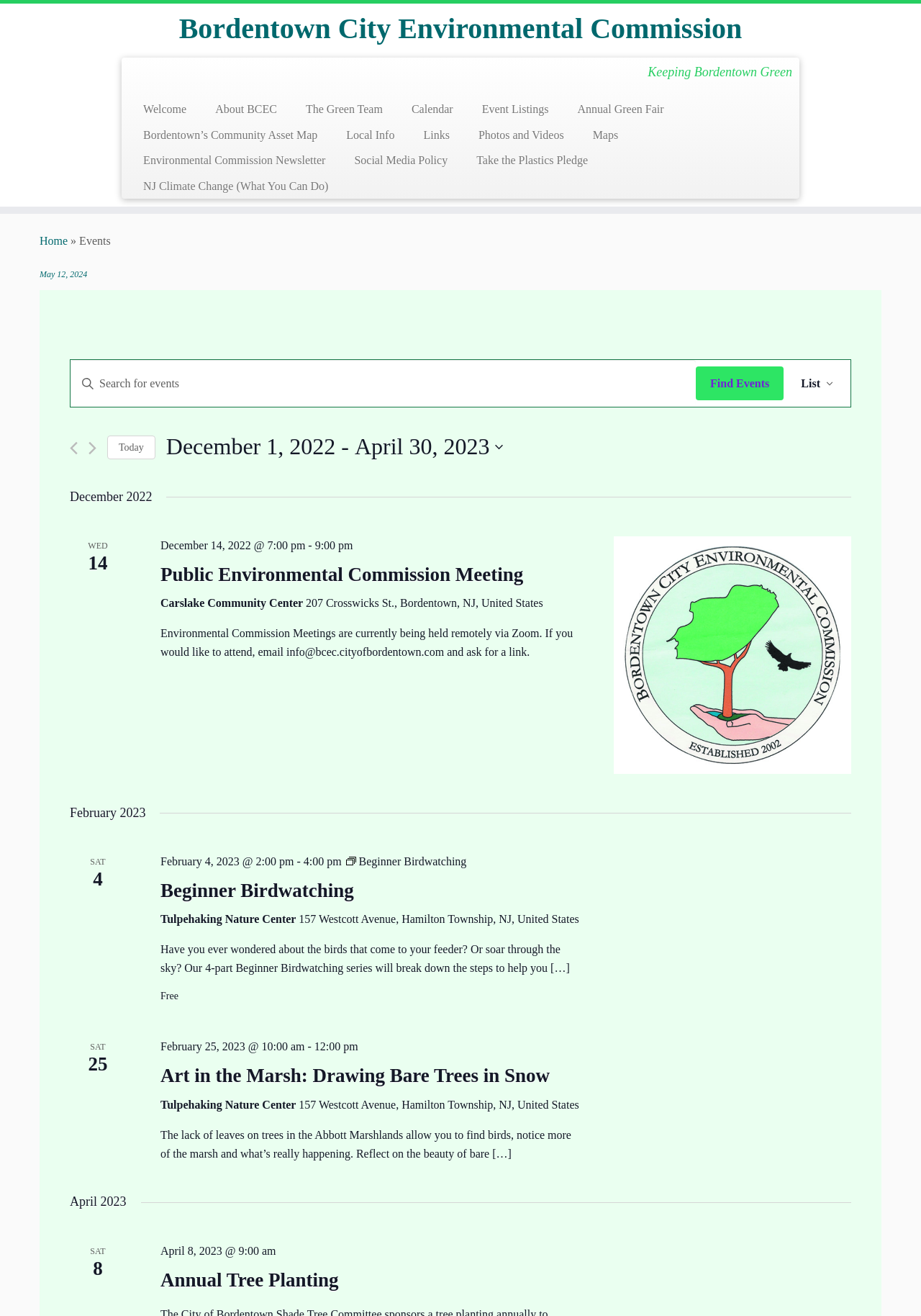Answer the question with a brief word or phrase:
What is the date of the 'Public Environmental Commission Meeting' event?

December 14, 2022